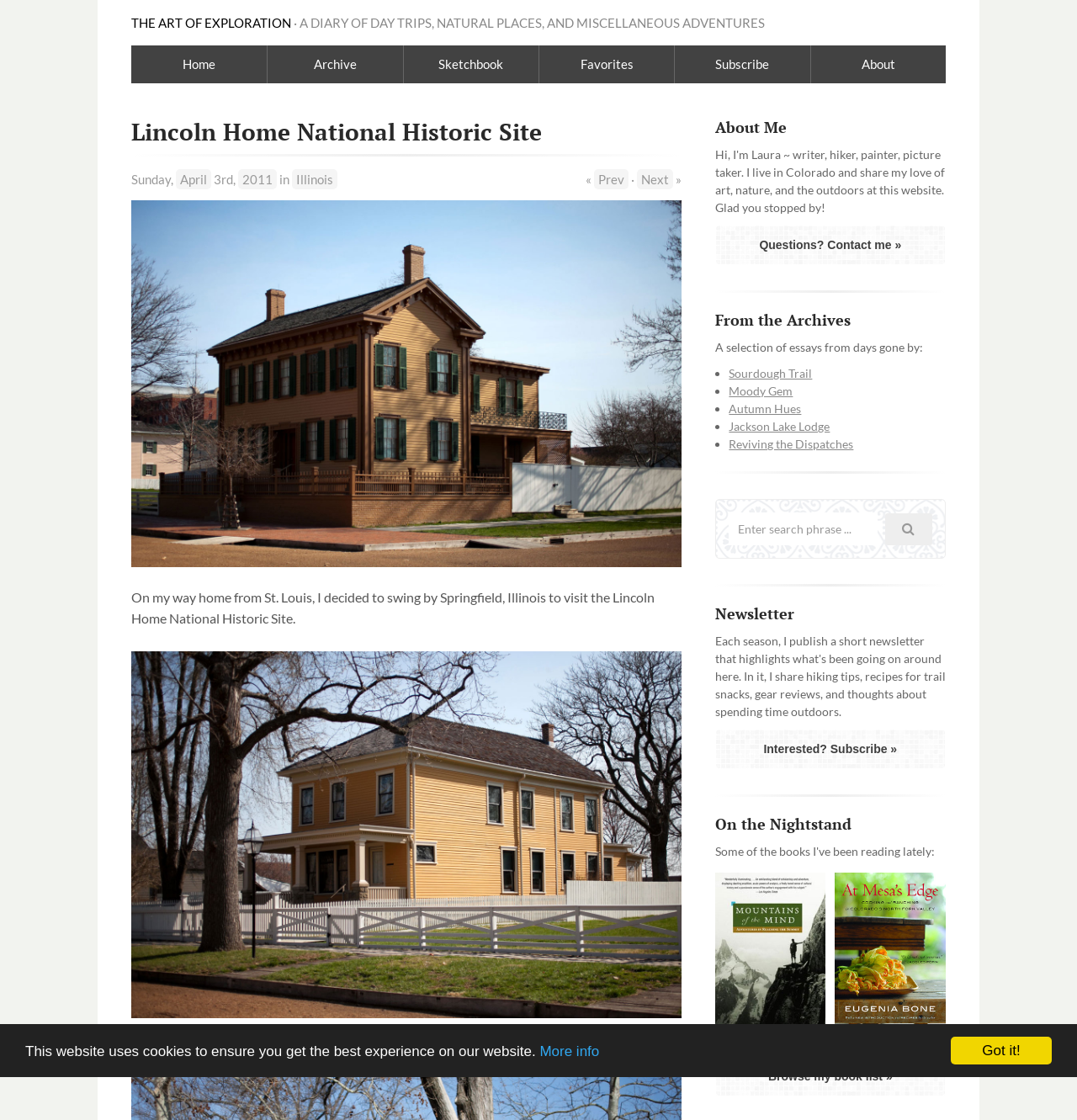What is the name of the historic site visited?
Provide a one-word or short-phrase answer based on the image.

Lincoln Home National Historic Site